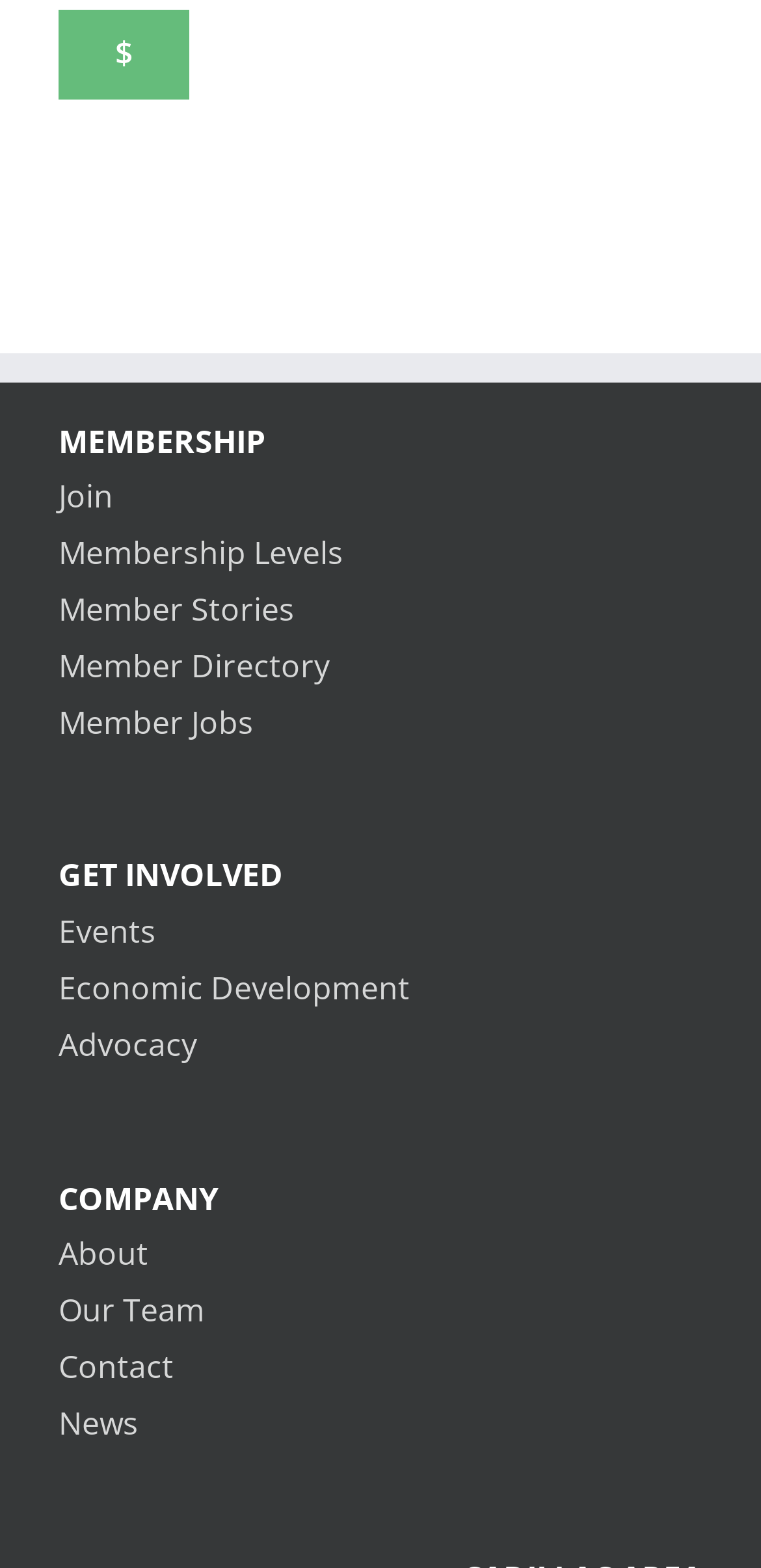Provide a one-word or short-phrase answer to the question:
What is the second link under 'GET INVOLVED'?

Economic Development